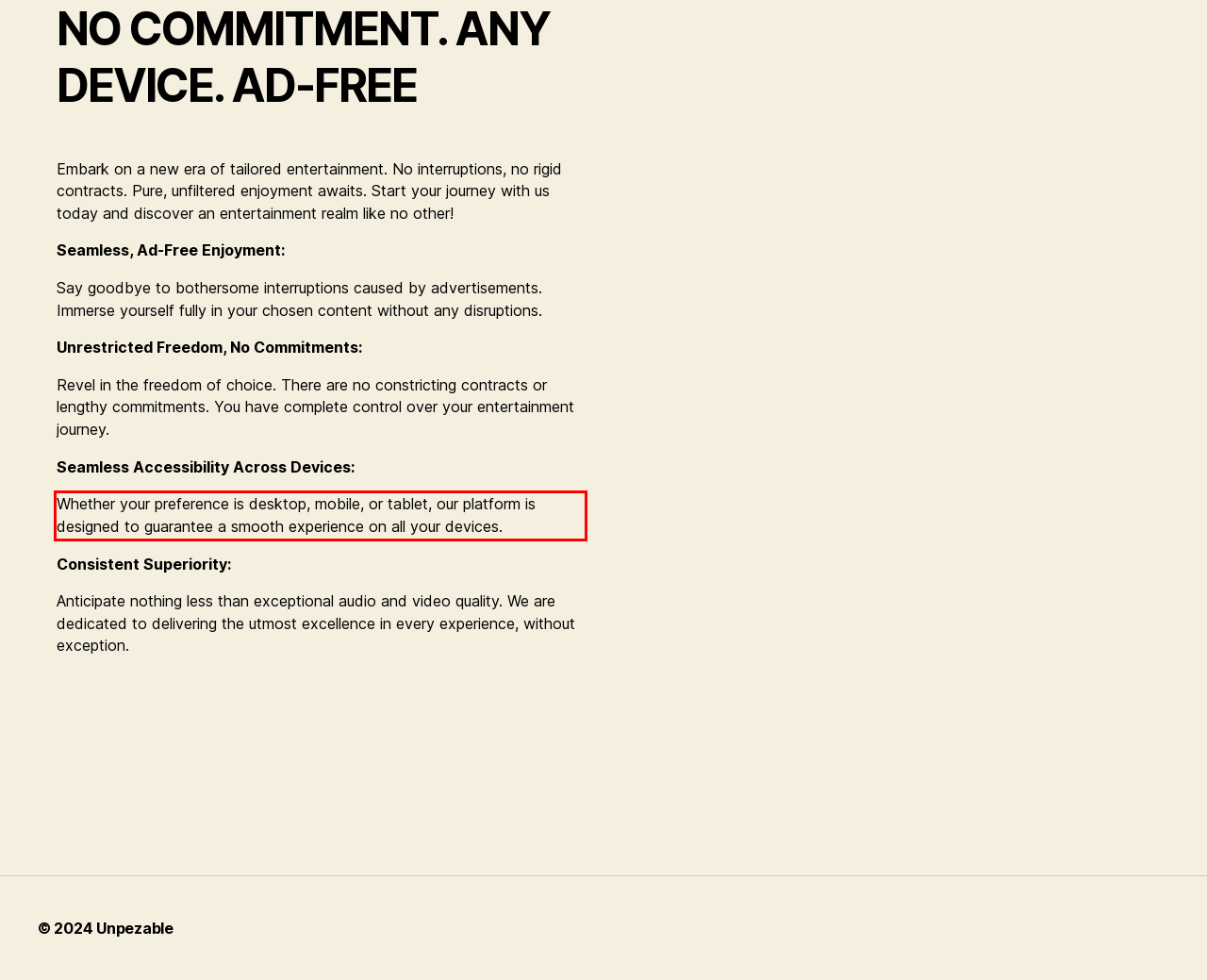Using the provided webpage screenshot, recognize the text content in the area marked by the red bounding box.

Whether your preference is desktop, mobile, or tablet, our platform is designed to guarantee a smooth experience on all your devices.